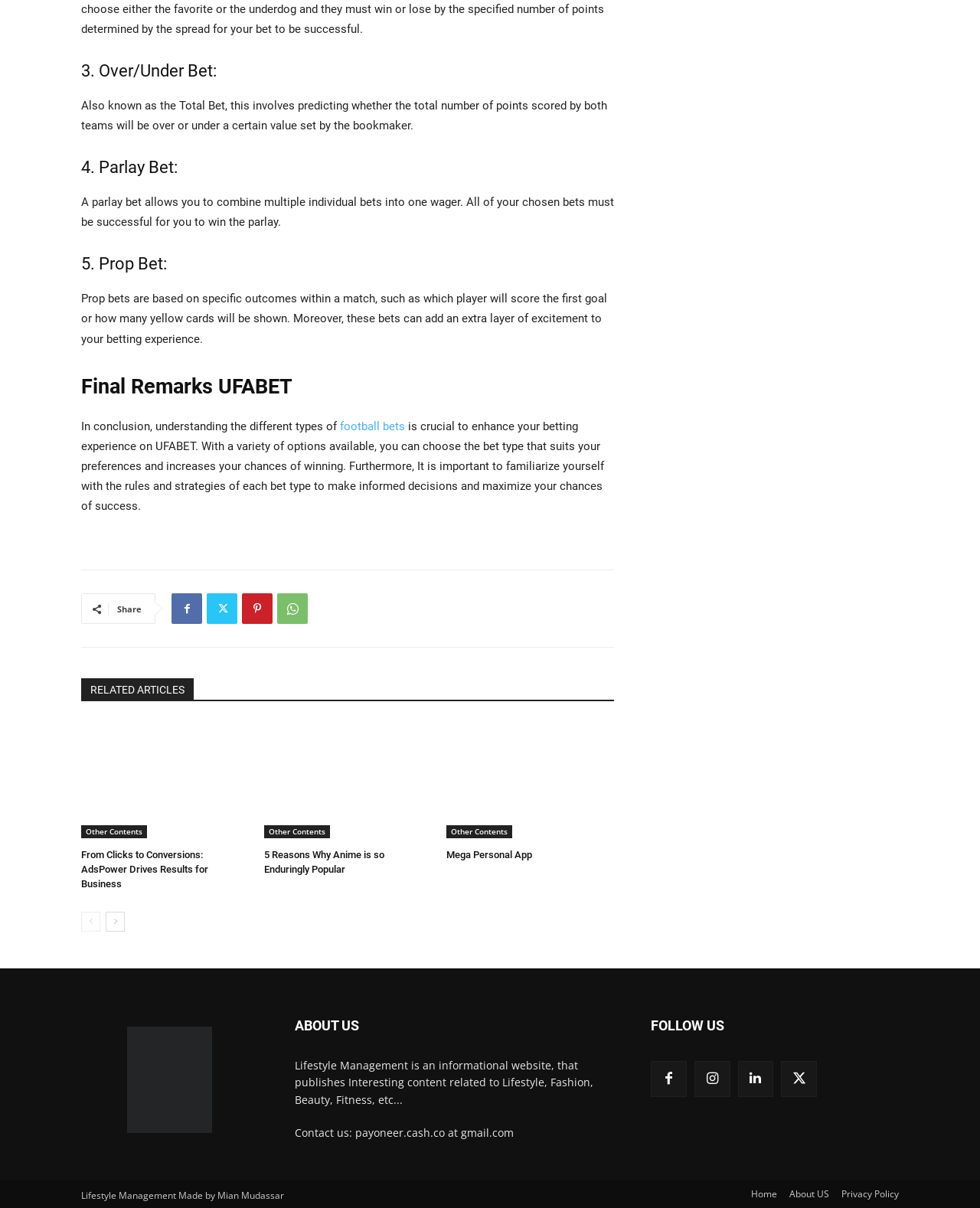Answer this question using a single word or a brief phrase:
What is the purpose of the 'Share' button?

To share content